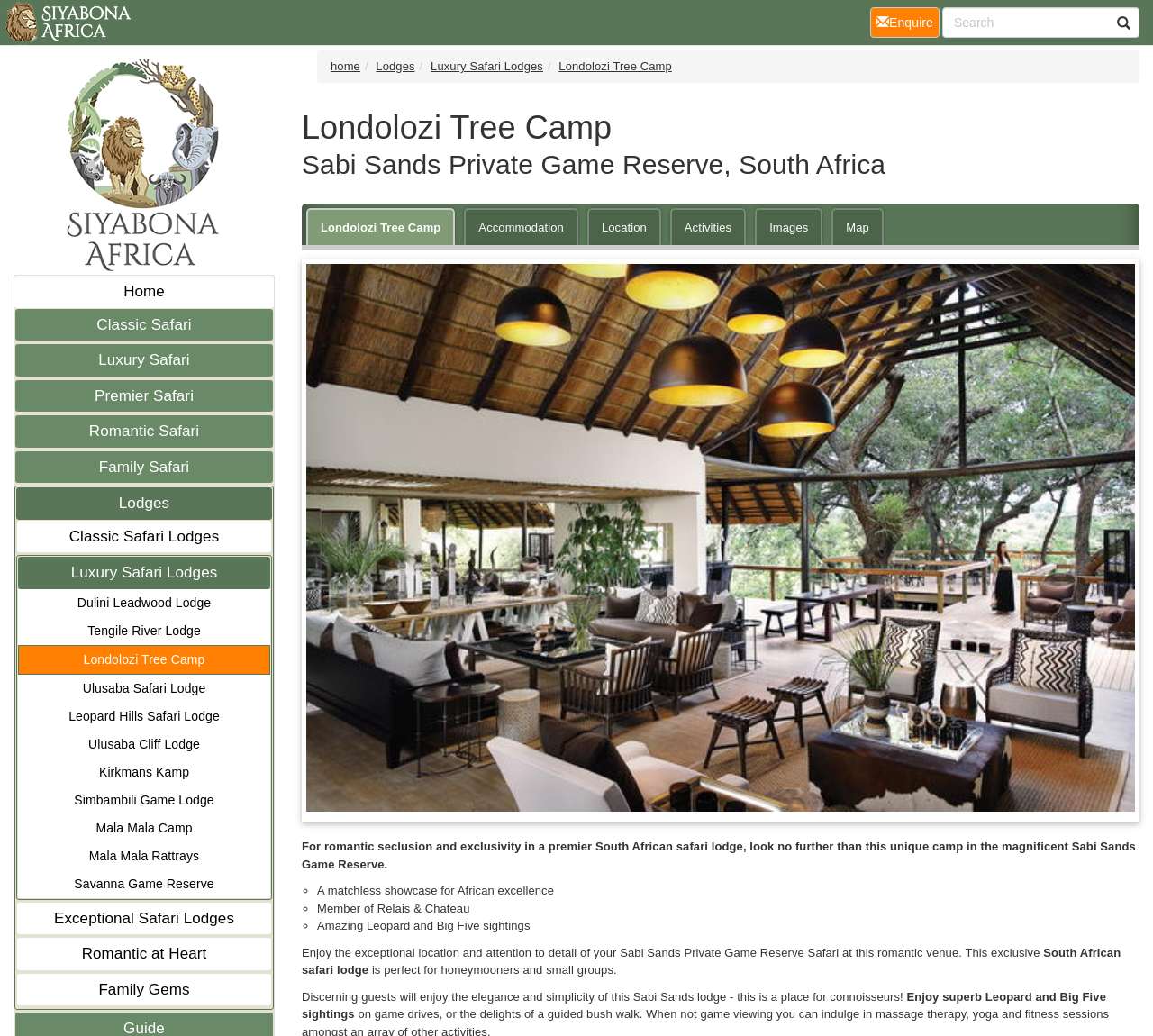Given the webpage screenshot and the description, determine the bounding box coordinates (top-left x, top-left y, bottom-right x, bottom-right y) that define the location of the UI element matching this description: Luxury Safari Lodges

[0.016, 0.537, 0.234, 0.568]